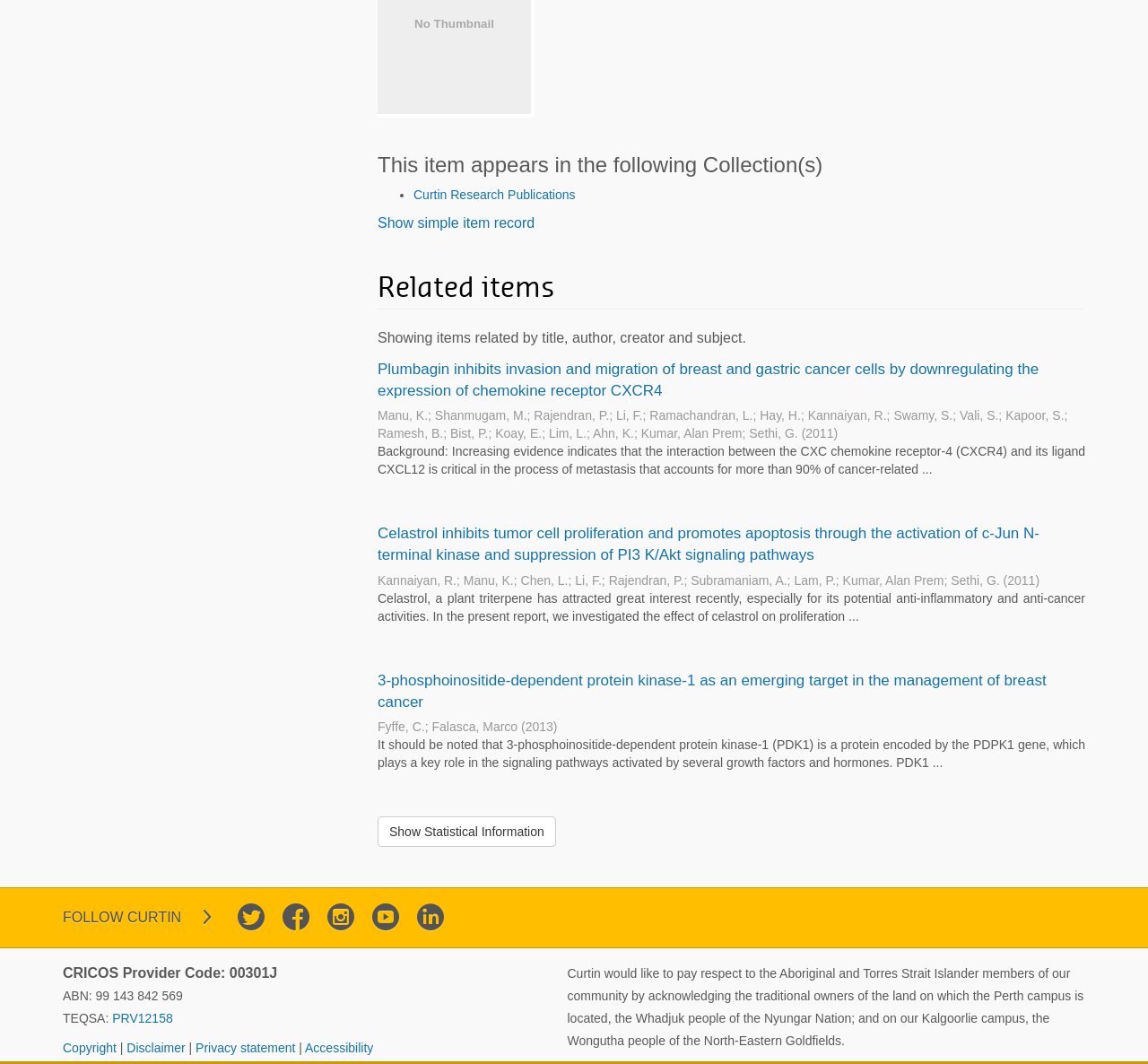How many authors are listed for the first article?
Using the visual information, reply with a single word or short phrase.

12